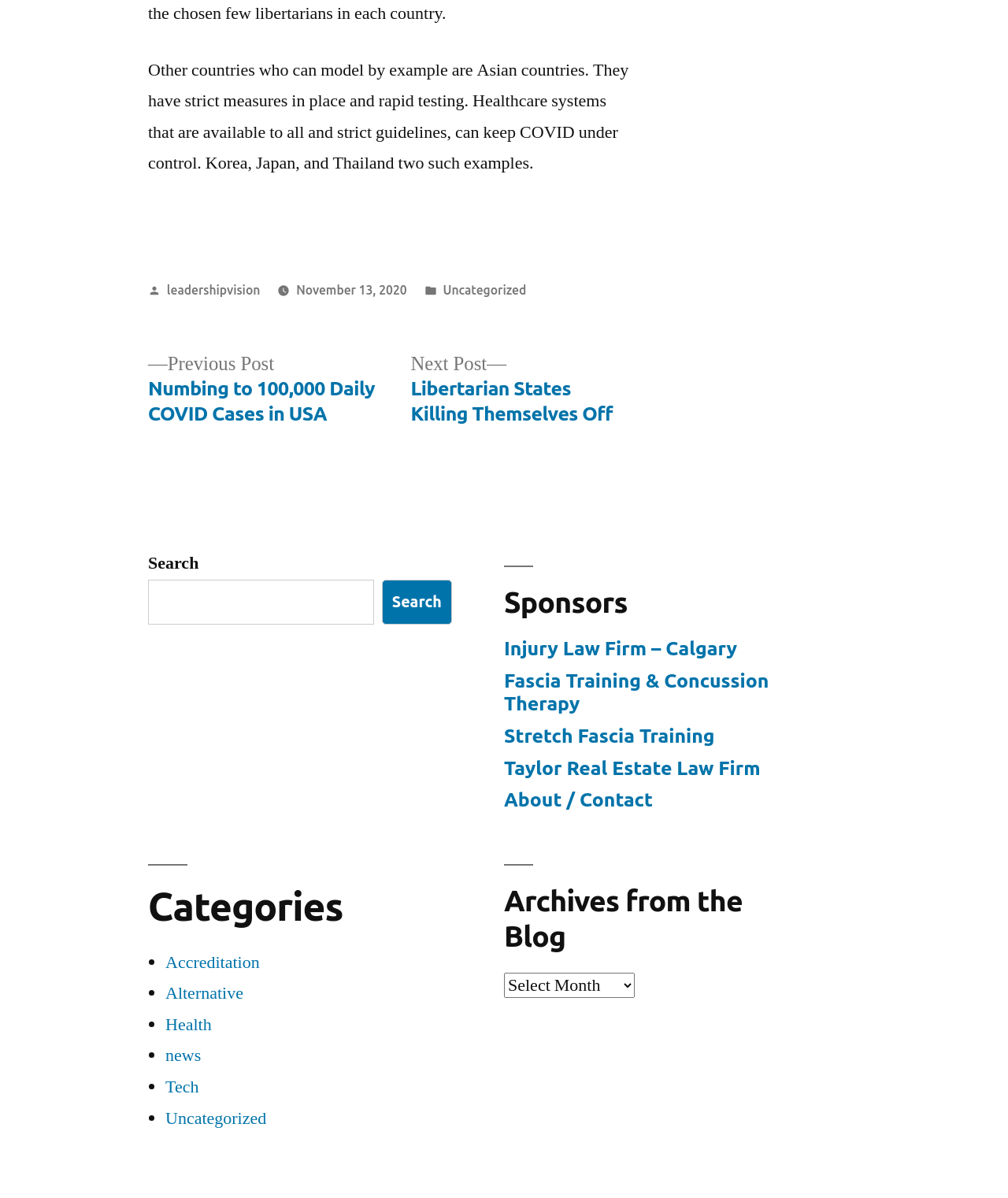Answer this question in one word or a short phrase: What is the topic of the blog post?

COVID-19